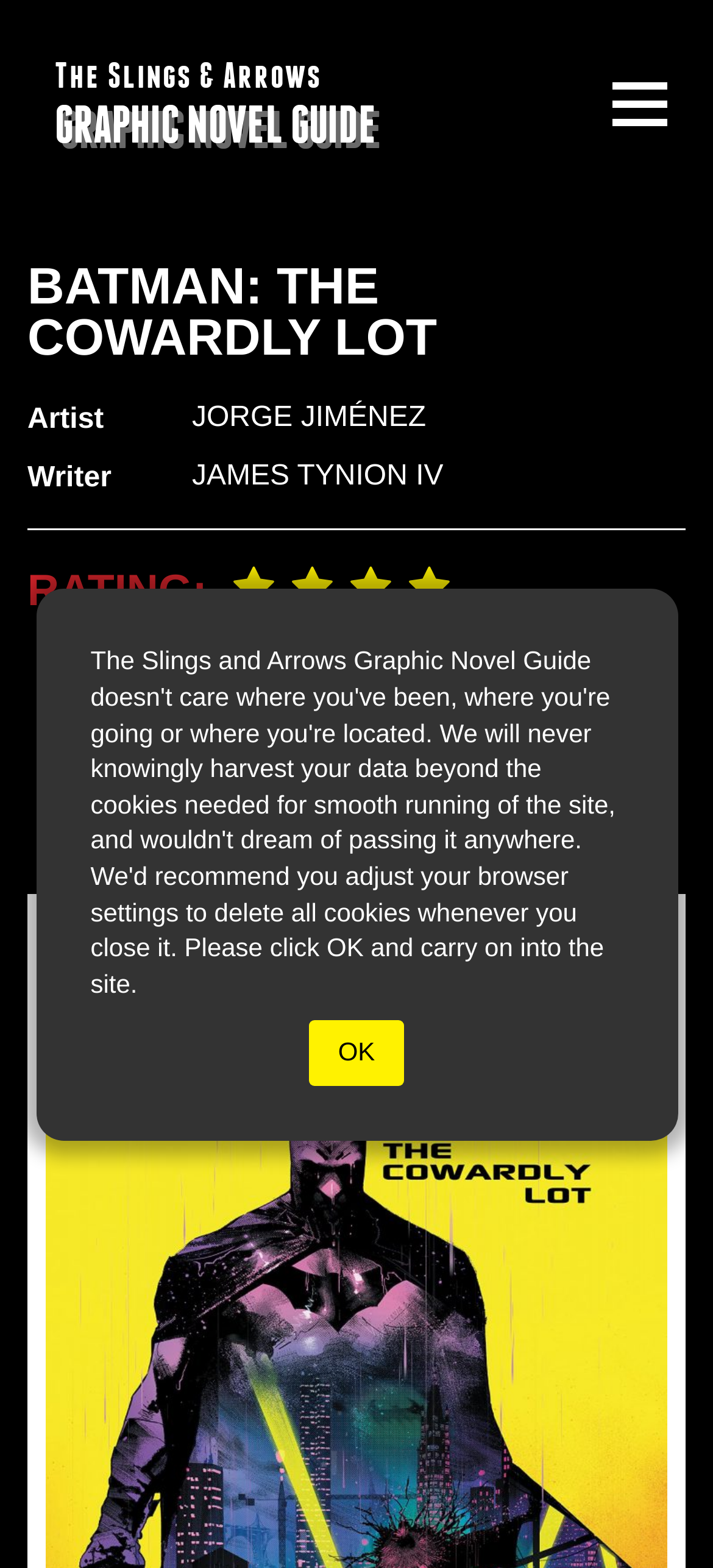How many links are there to buy Batman: The Cowardly Lot?
Respond to the question with a single word or phrase according to the image.

3